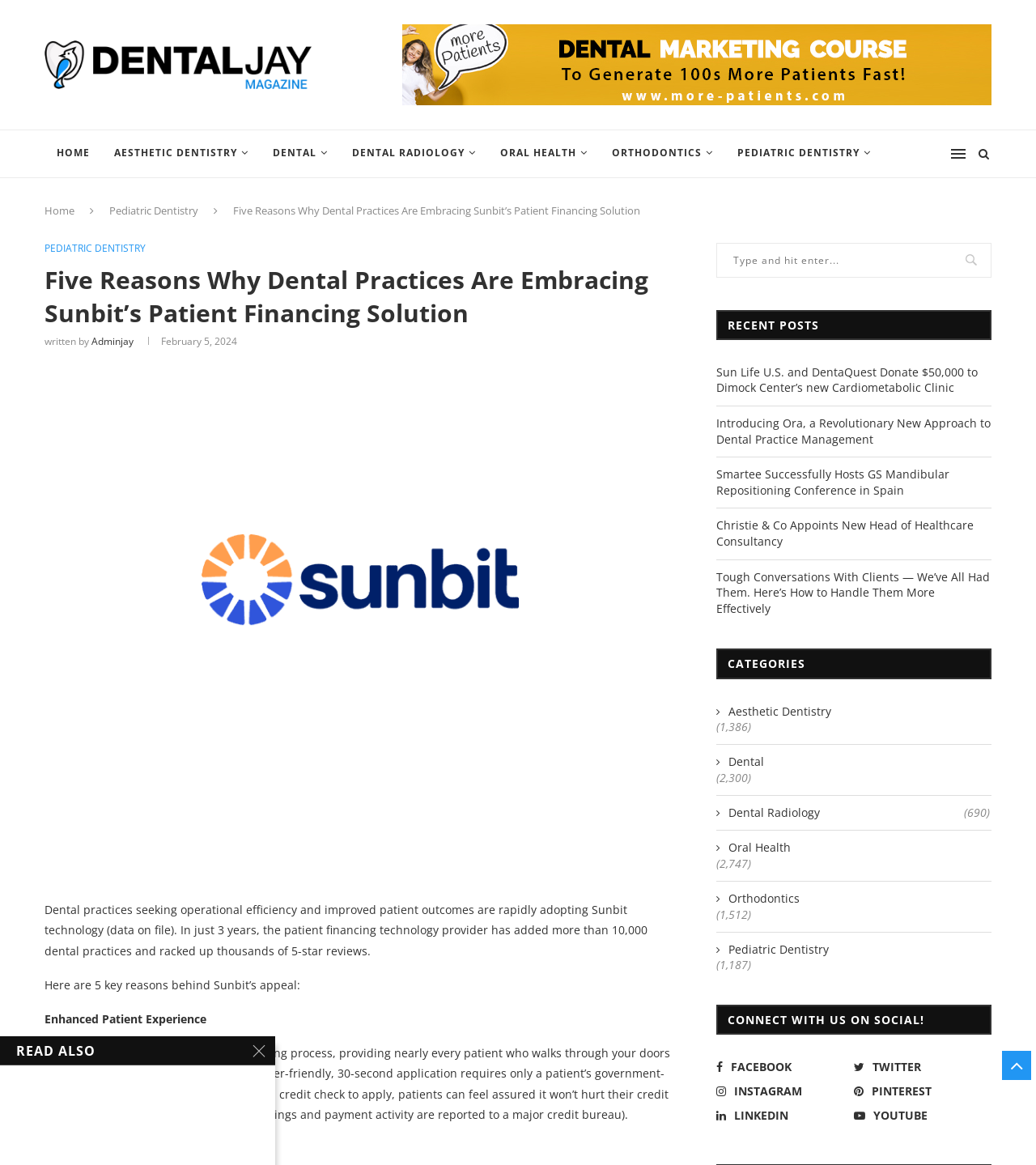Answer the question in a single word or phrase:
What are the categories listed on the right side of the webpage?

Aesthetic Dentistry, Dental, etc.